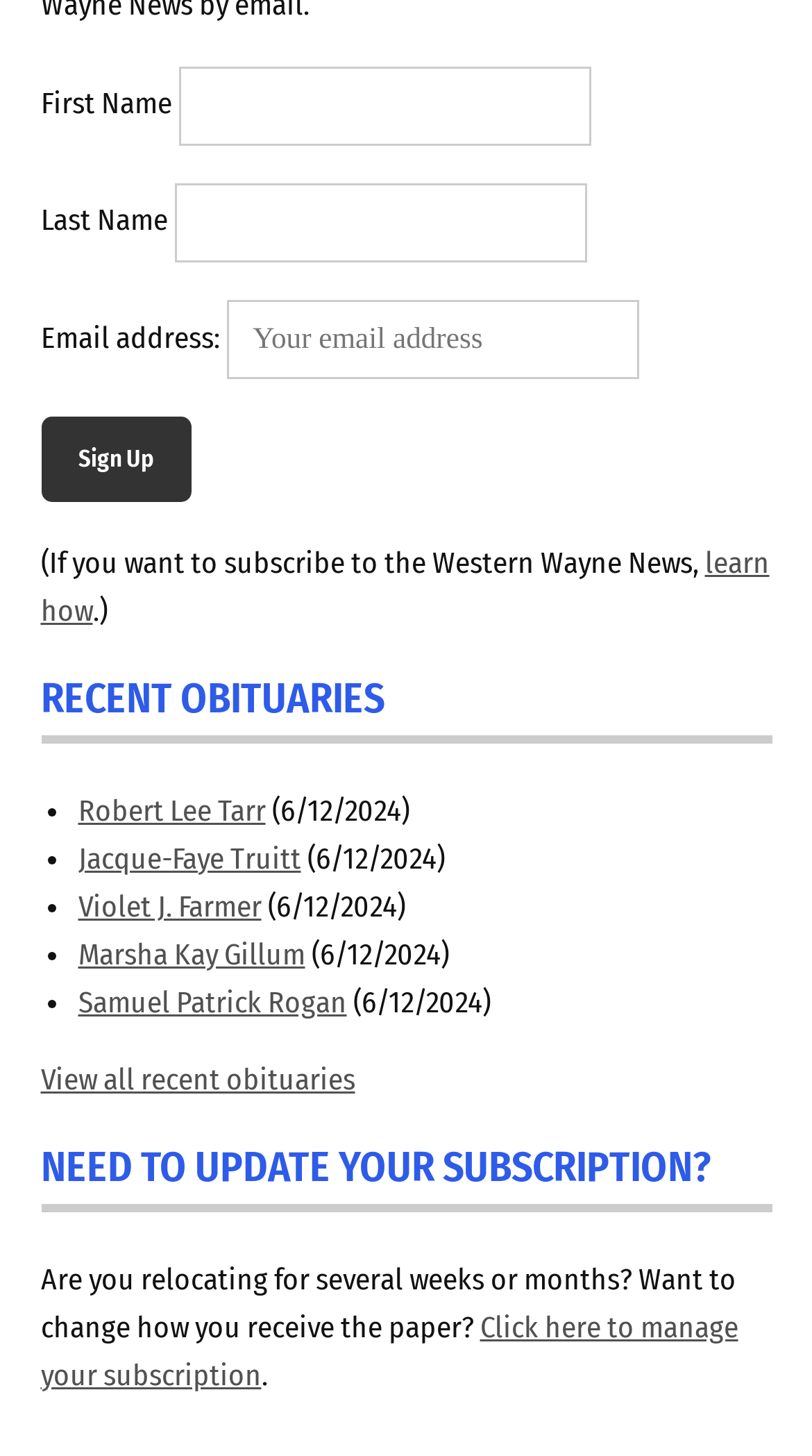Determine the bounding box coordinates for the element that should be clicked to follow this instruction: "View all recent obituaries". The coordinates should be given as four float numbers between 0 and 1, in the format [left, top, right, bottom].

[0.05, 0.73, 0.437, 0.754]